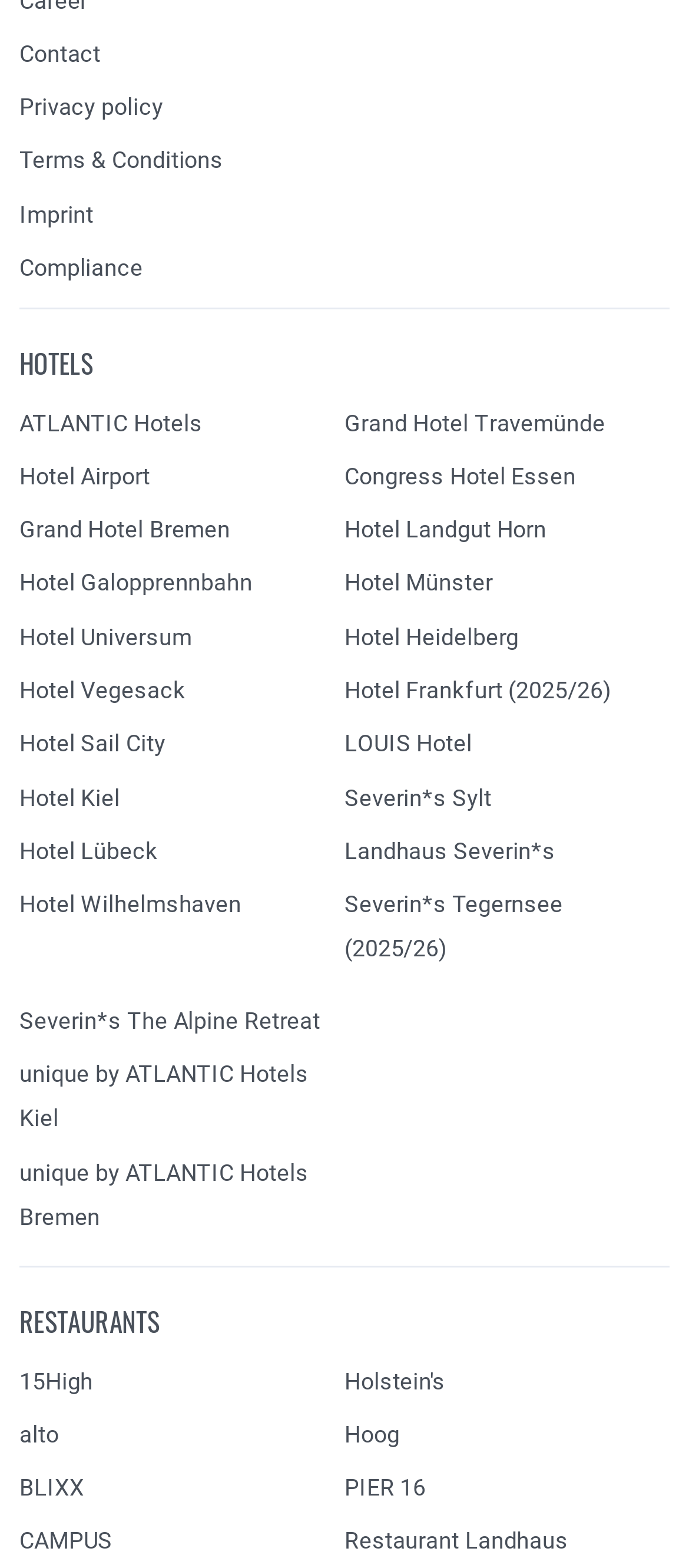Carefully examine the image and provide an in-depth answer to the question: Are all the hotels listed in the same location?

By looking at the names of the hotels, I can see that they are located in different cities, such as Bremen, Kiel, and Lübeck, indicating that they are not all in the same location.